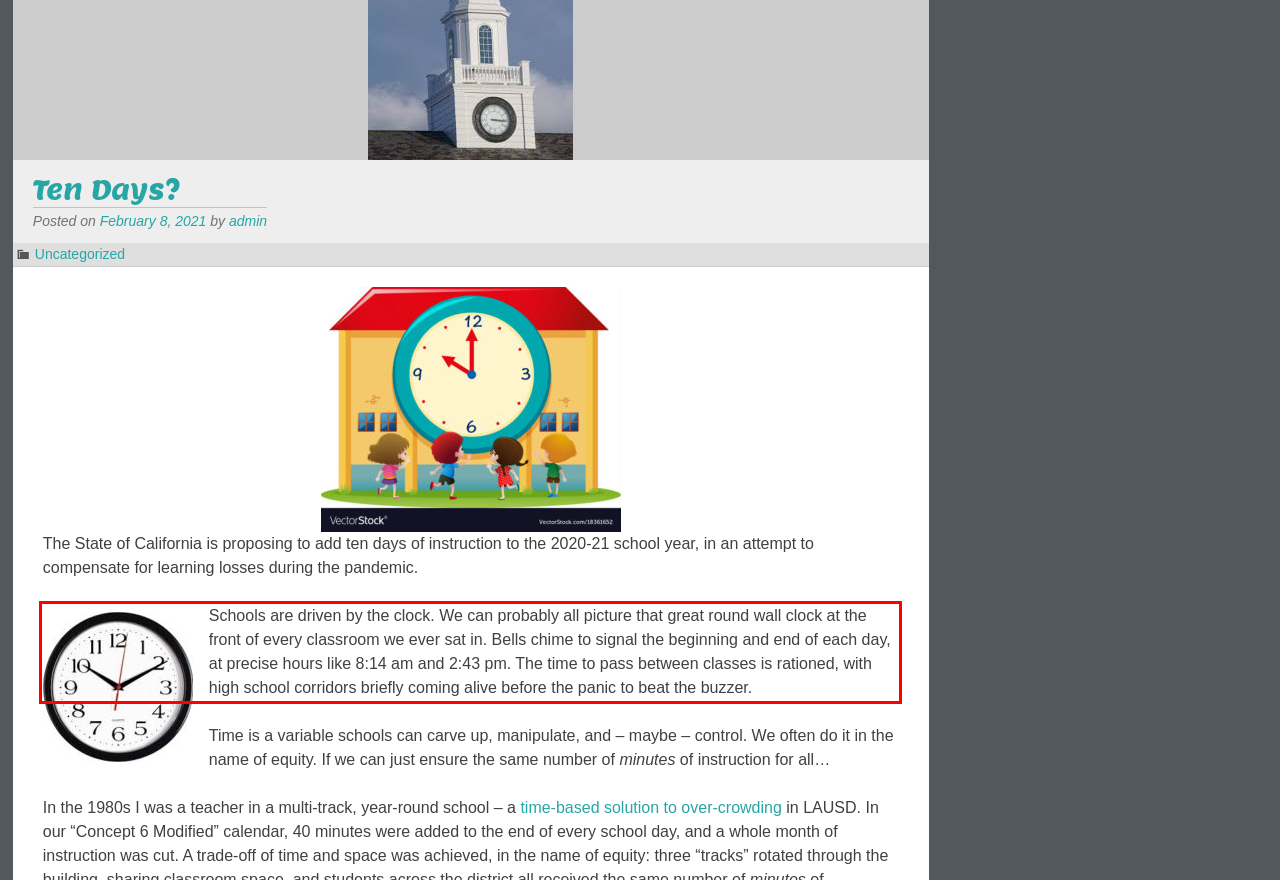Examine the screenshot of the webpage, locate the red bounding box, and generate the text contained within it.

Schools are driven by the clock. We can probably all picture that great round wall clock at the front of every classroom we ever sat in. Bells chime to signal the beginning and end of each day, at precise hours like 8:14 am and 2:43 pm. The time to pass between classes is rationed, with high school corridors briefly coming alive before the panic to beat the buzzer.